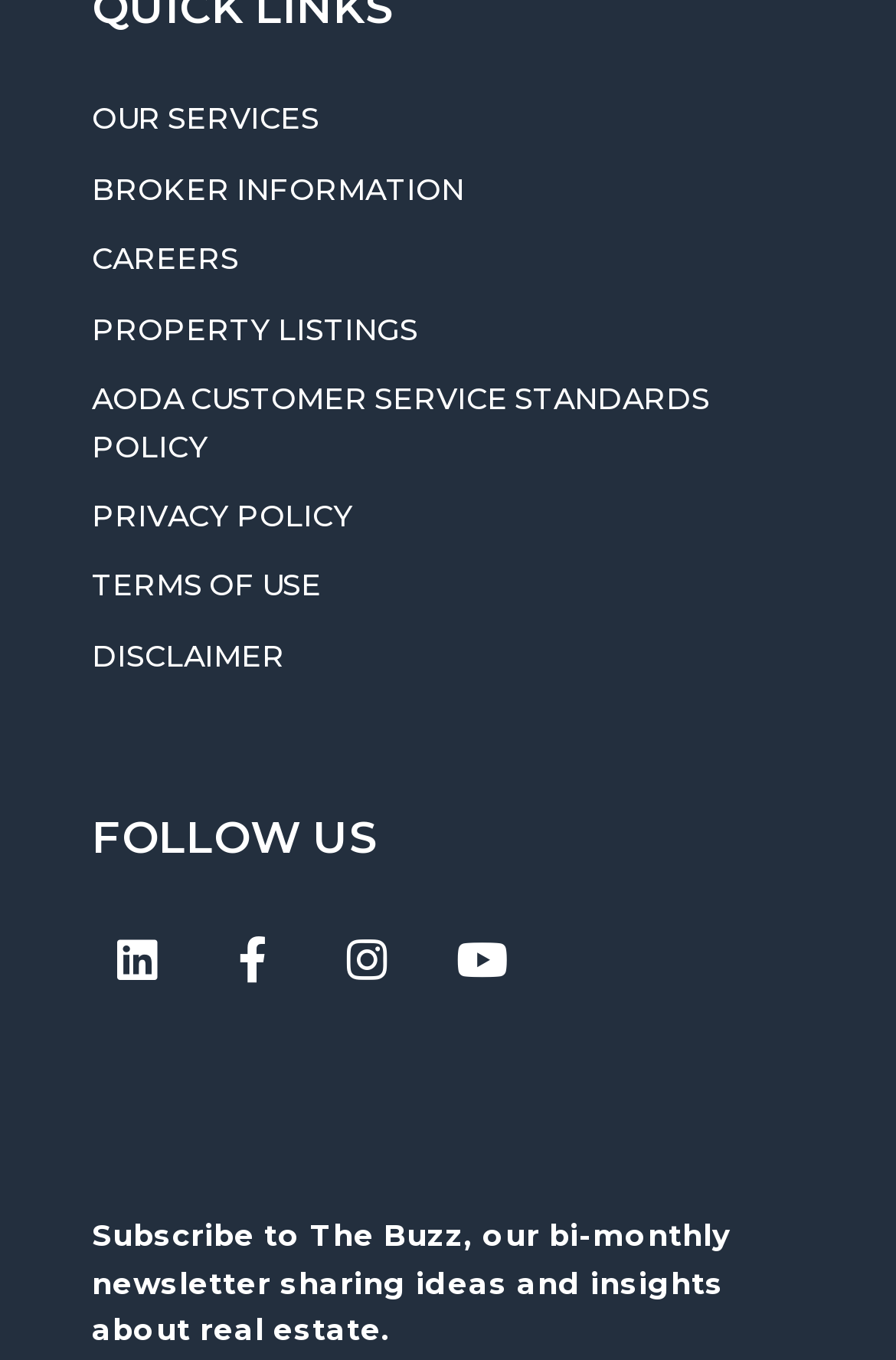Identify the bounding box coordinates of the part that should be clicked to carry out this instruction: "Subscribe to The Buzz newsletter".

[0.103, 0.896, 0.815, 0.991]